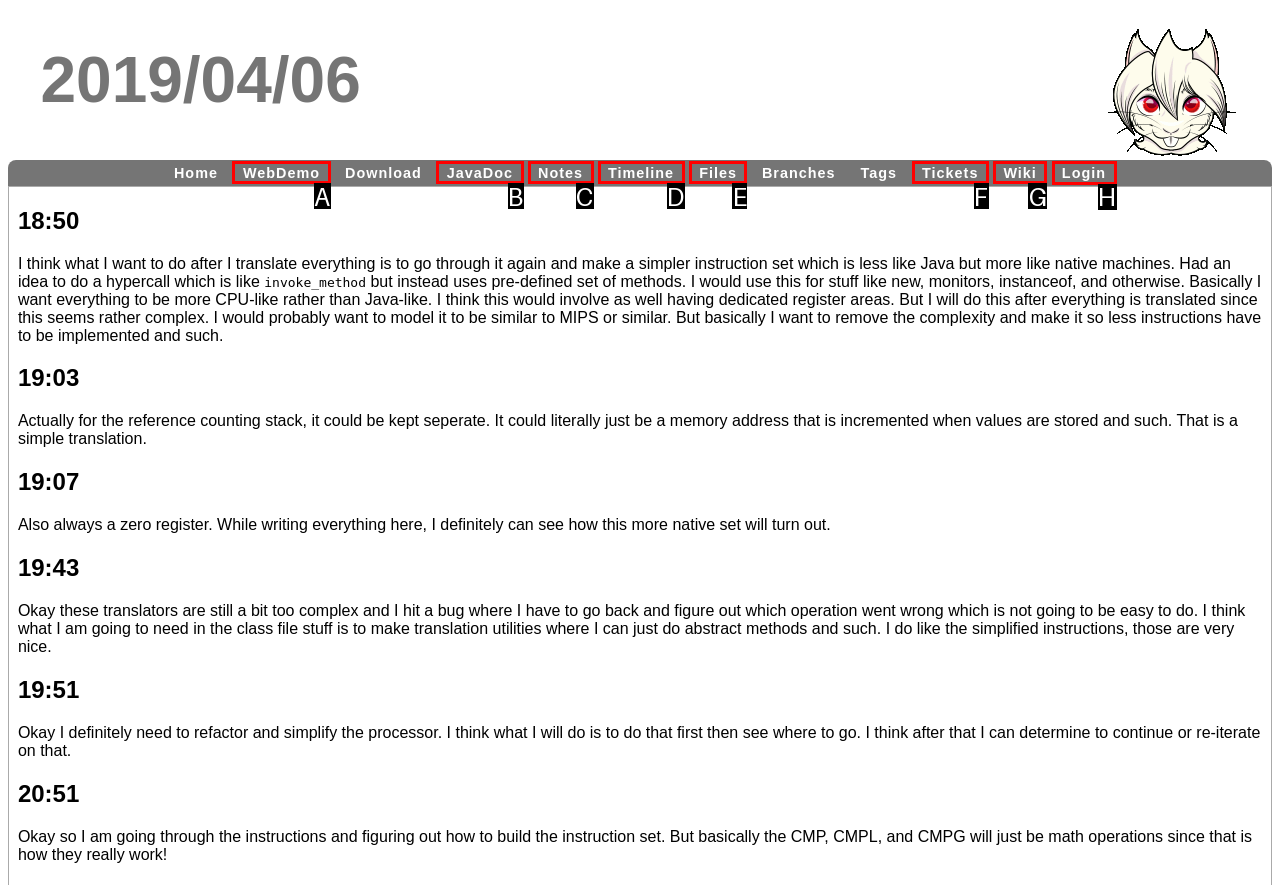Point out the UI element to be clicked for this instruction: Login to the system. Provide the answer as the letter of the chosen element.

H